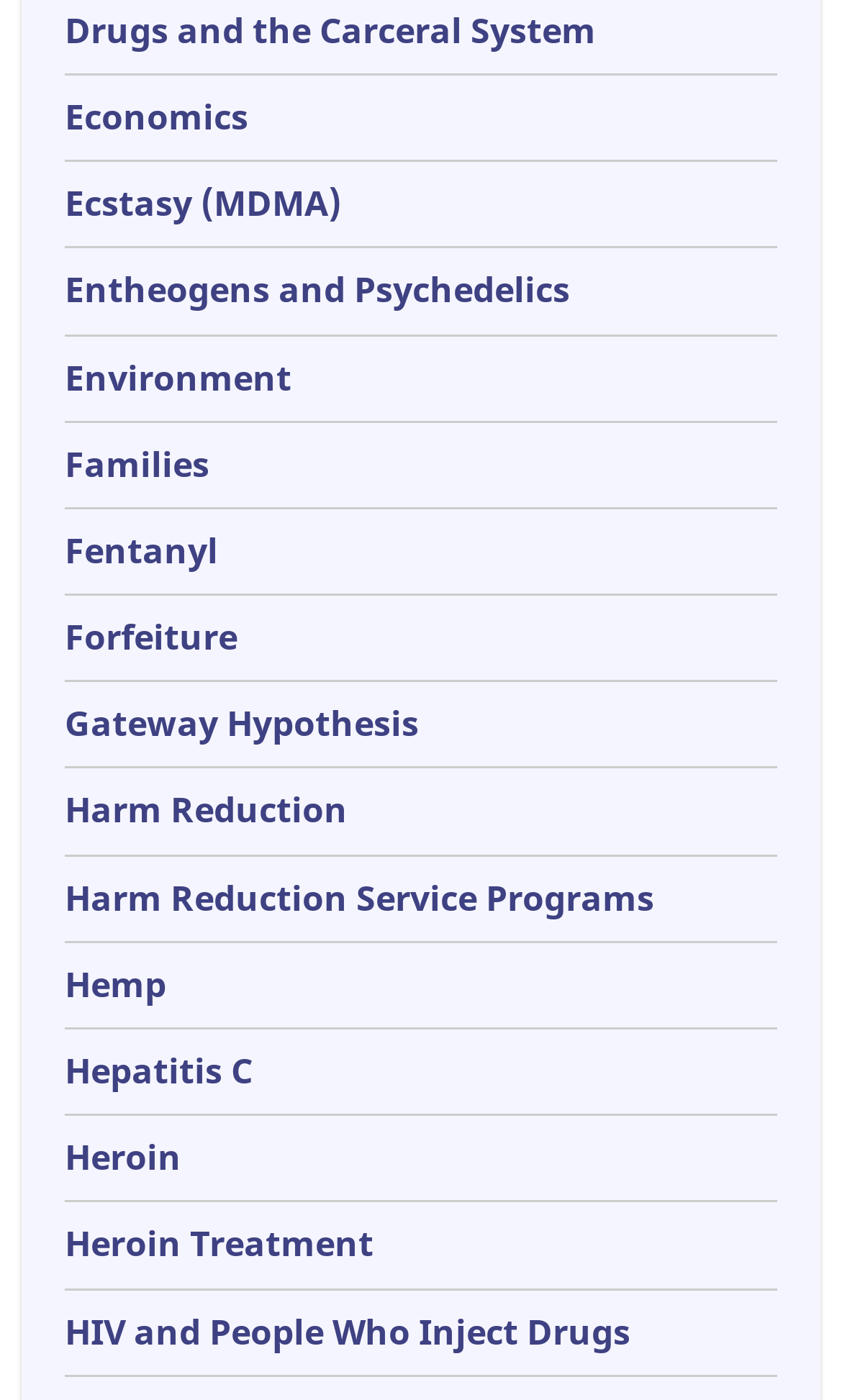What is the first topic listed?
Using the image as a reference, give a one-word or short phrase answer.

Drugs and the Carceral System